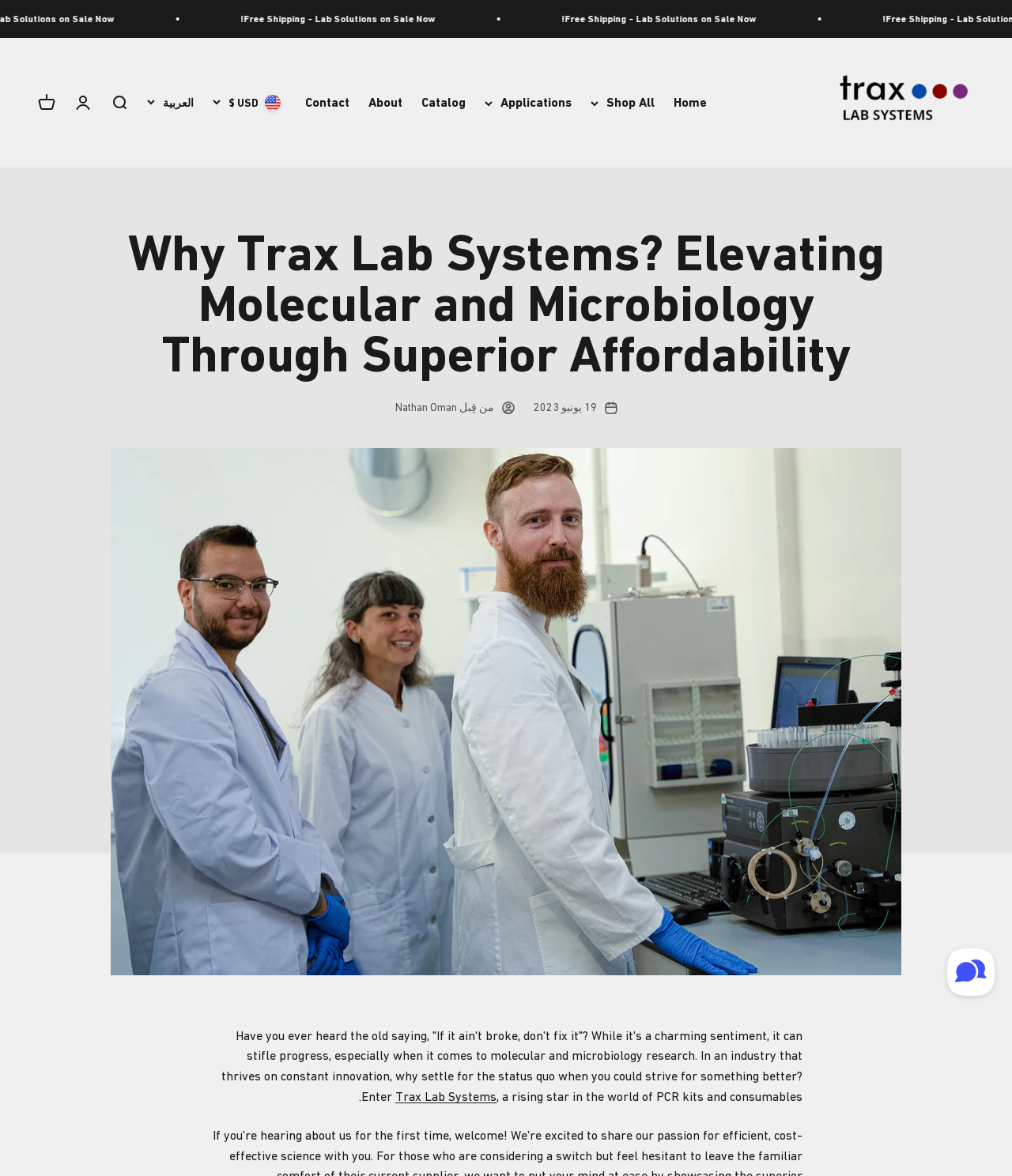Bounding box coordinates must be specified in the format (top-left x, top-left y, bottom-right x, bottom-right y). All values should be floating point numbers between 0 and 1. What are the bounding box coordinates of the UI element described as: فتح صفحة الحساب

[0.073, 0.08, 0.091, 0.095]